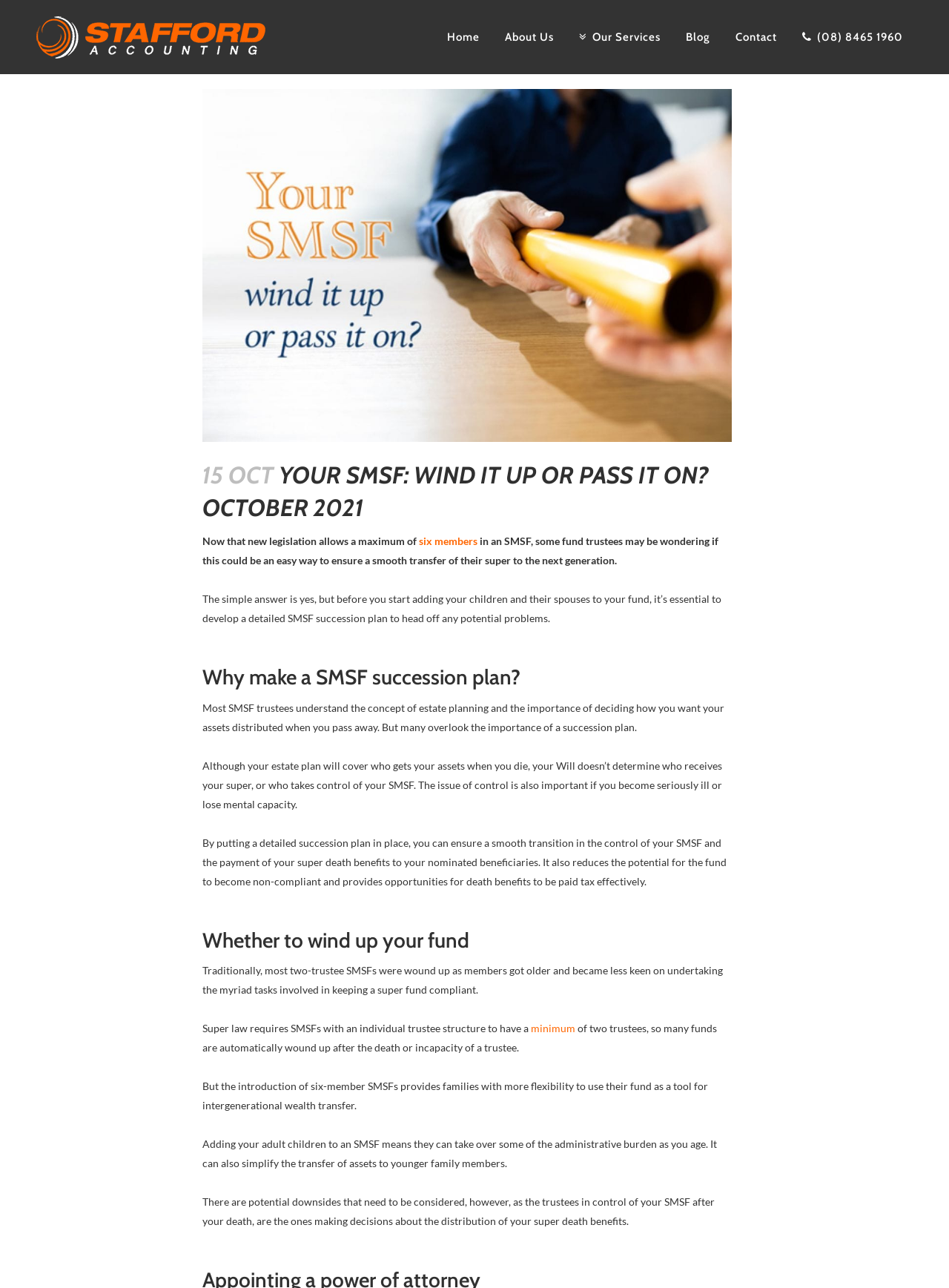Why is a succession plan important for SMSF?
Using the image, provide a detailed and thorough answer to the question.

The webpage explains that a succession plan is essential to ensure a smooth transition in the control of the SMSF and the payment of super death benefits to nominated beneficiaries, and to reduce the potential for the fund to become non-compliant.